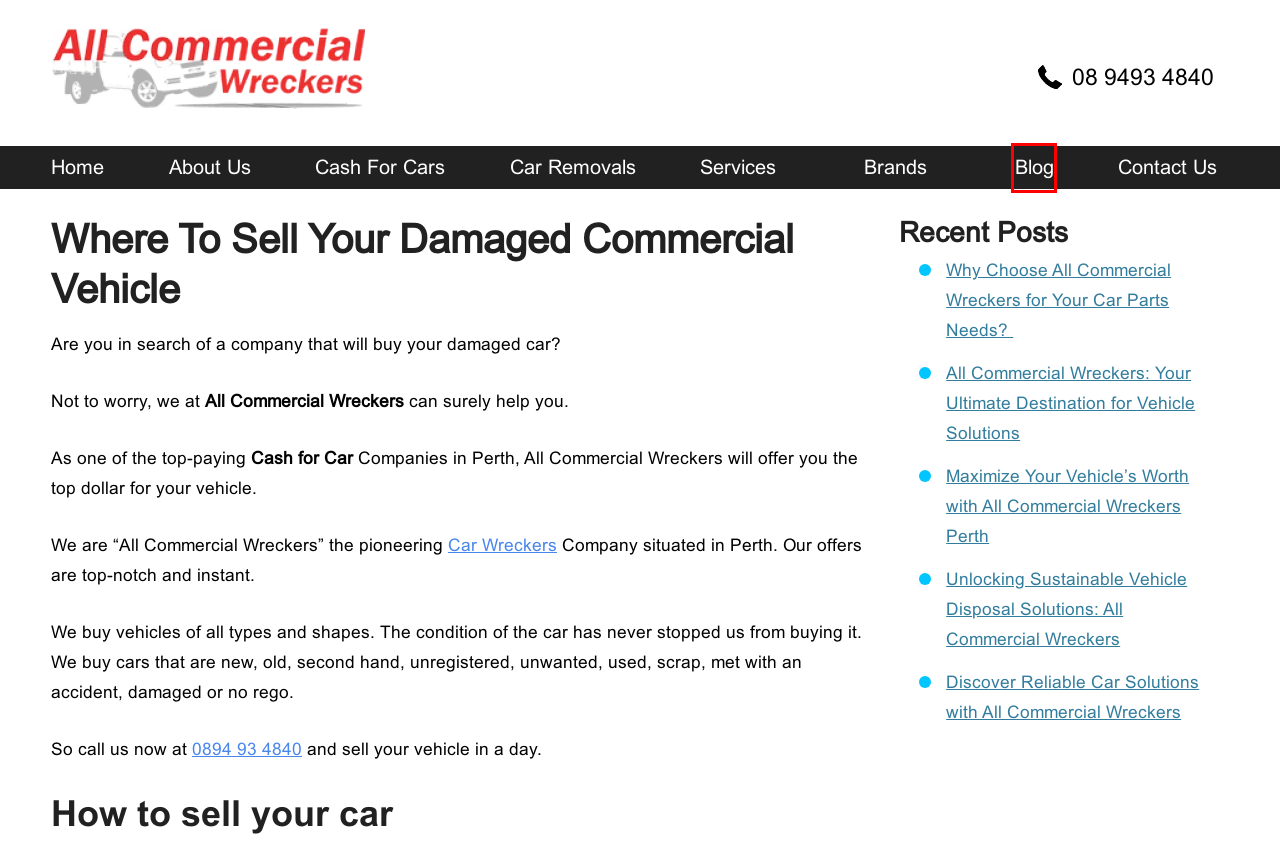You have a screenshot of a webpage with a red rectangle bounding box. Identify the best webpage description that corresponds to the new webpage after clicking the element within the red bounding box. Here are the candidates:
A. Blog Posts About All Commercial Wreckers Cars Perth
B. Top Cash: Perth's Premier Car Wreckers & Friendly Removal
C. Perth Car Wreckers & Dismantiling We Sell Used Parts
D. Explore All Commercial Wreckers for Top Vehicle Solutions
E. All Commercial Wreckers The Best Option for Cash for Cars.
F. All Commercial Wreckers: Cash for Cars & Parts in Perth
G. About All Commercial Wreckers Perth & Cash For Cars
H. Contact All Commercial Wreckers & Cash For CARS Removal

A